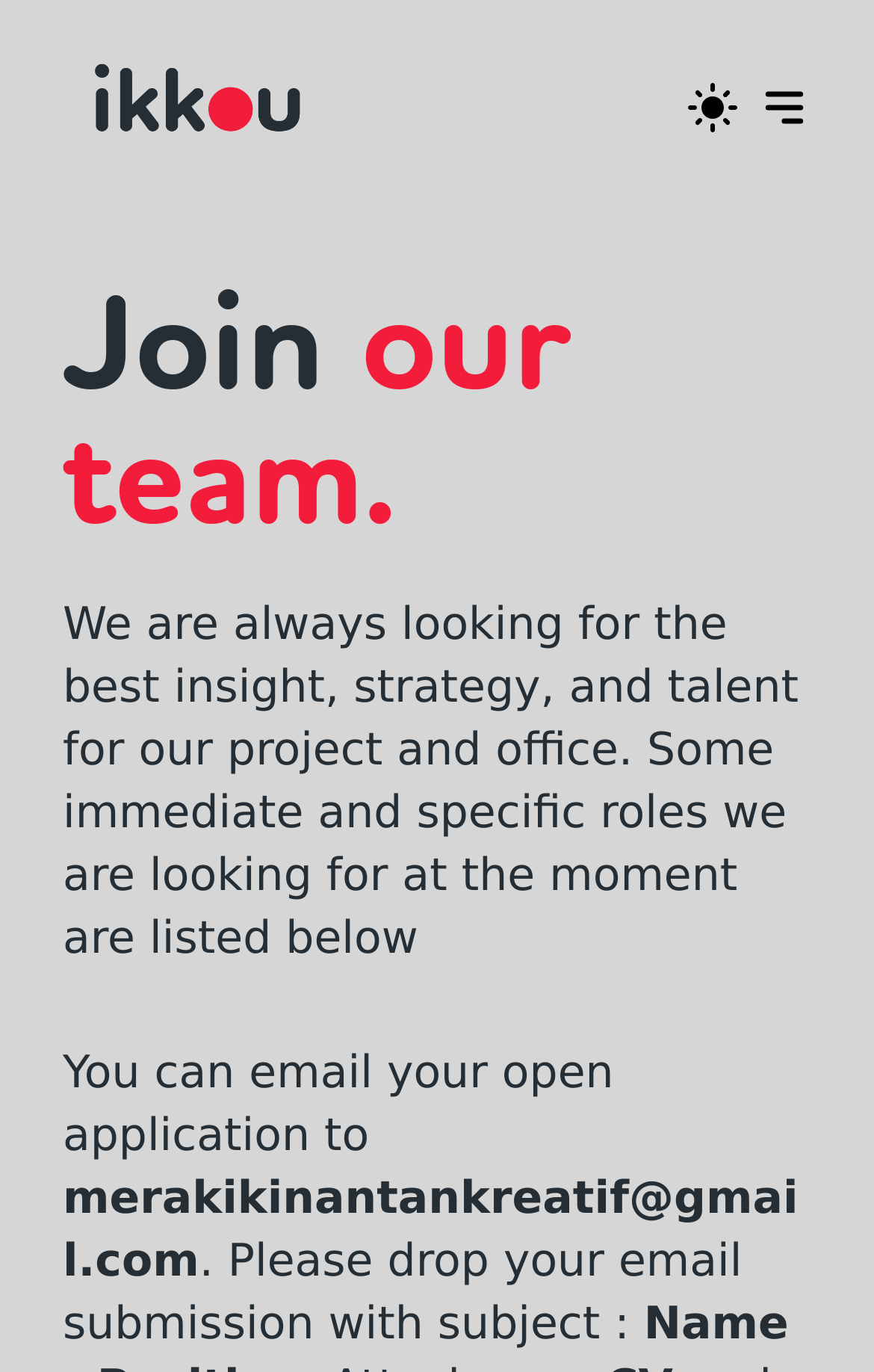Use a single word or phrase to answer the question:
What is the address of the company?

Jl. Trunojoyo no.11, Bandung, 40115